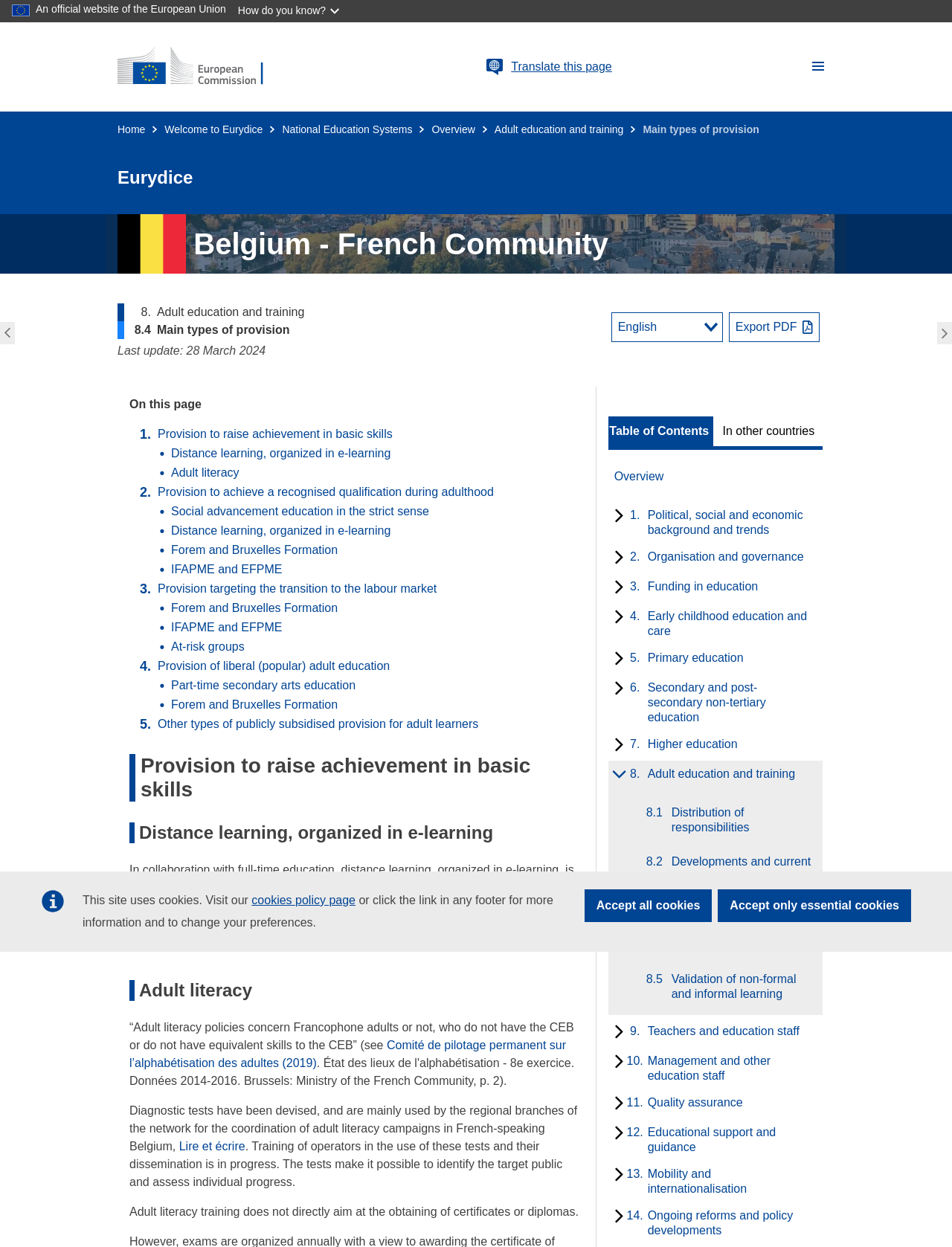Determine the coordinates of the bounding box that should be clicked to complete the instruction: "Click the 'Provision to raise achievement in basic skills' link". The coordinates should be represented by four float numbers between 0 and 1: [left, top, right, bottom].

[0.166, 0.343, 0.412, 0.353]